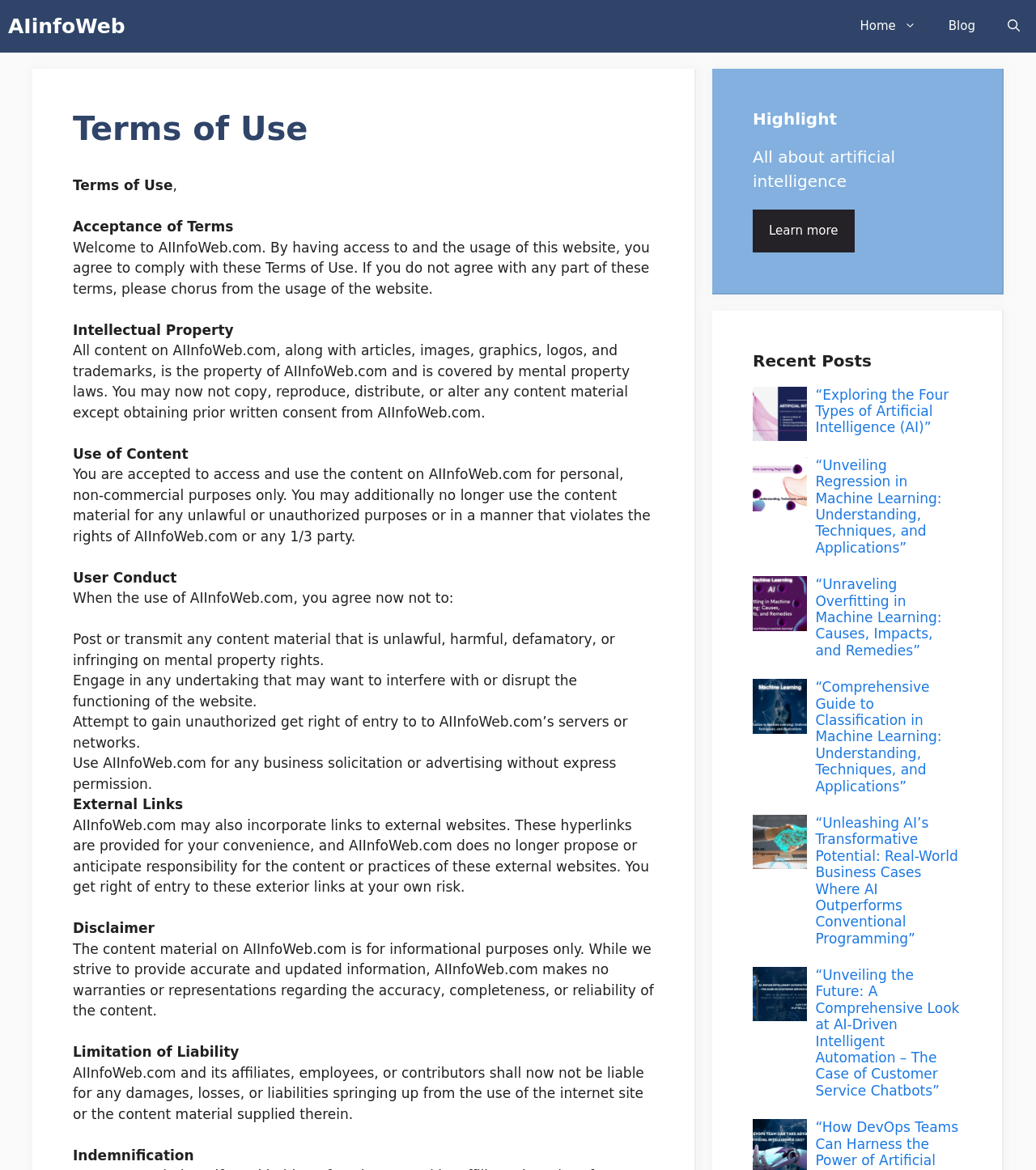Using the image as a reference, answer the following question in as much detail as possible:
What is the limitation of liability for AIInfoWeb.com?

The Limitation of Liability section states that AIInfoWeb.com and its affiliates, employees, or contributors shall not be liable for any damages, losses, or liabilities arising from the use of the website or the content provided therein.